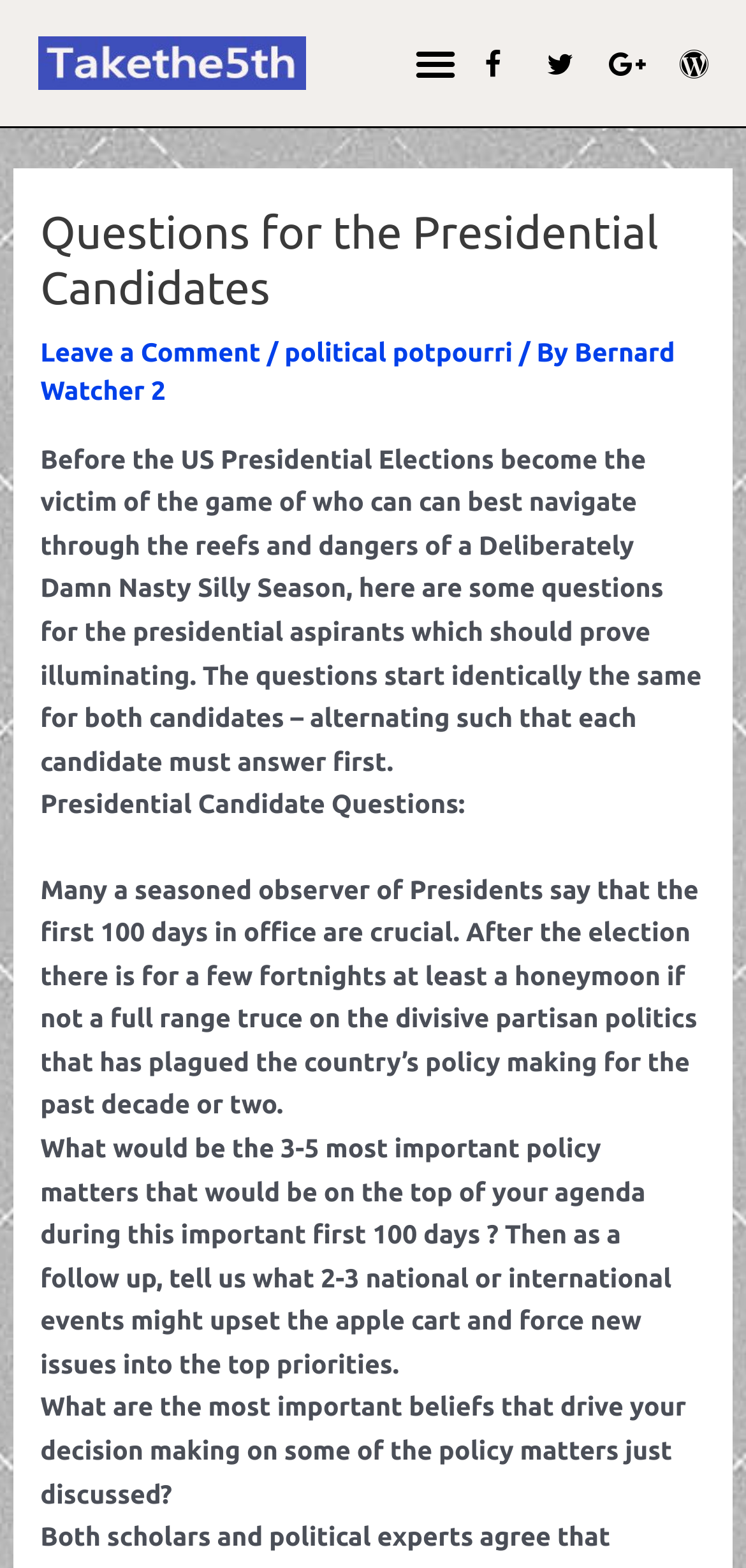What is the tone of the presidential election season described as?
Provide a fully detailed and comprehensive answer to the question.

The webpage describes the presidential election season as a 'Deliberately Damn Nasty Silly Season', suggesting that it's a challenging and potentially divisive period.